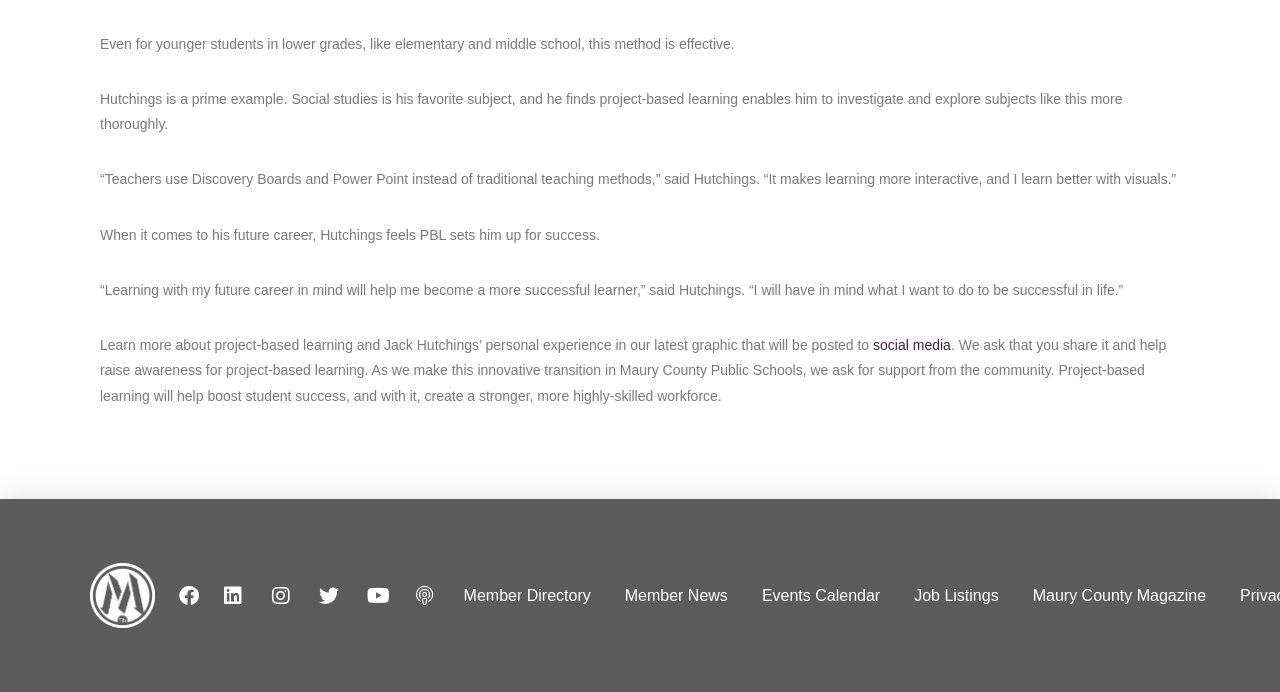Provide a brief response to the question using a single word or phrase: 
What can be found on the social media page?

A graphic about project-based learning